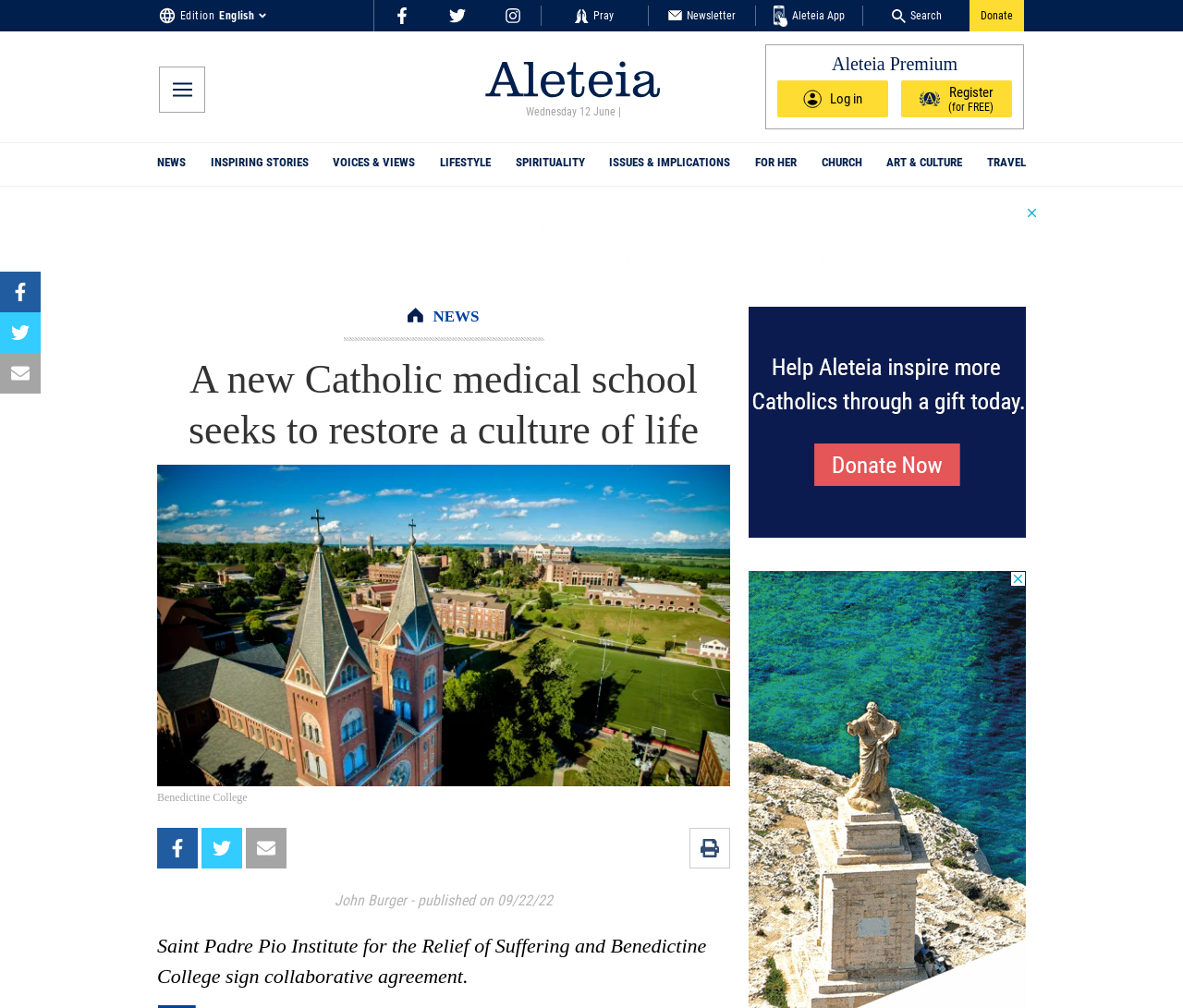Provide a single word or phrase to answer the given question: 
What is the language of the webpage?

English